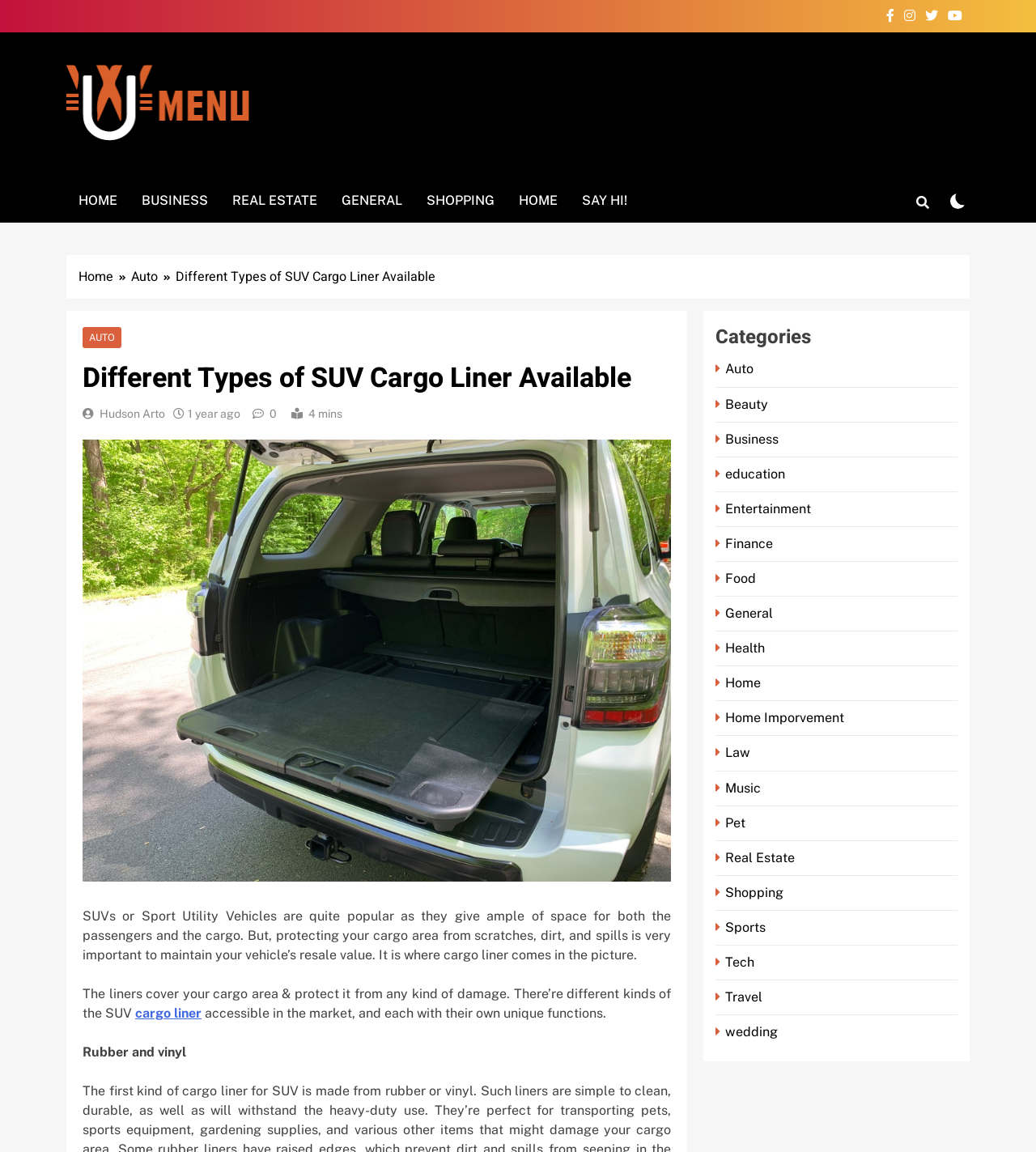Find the bounding box coordinates of the clickable region needed to perform the following instruction: "Click on the Uw Menu link". The coordinates should be provided as four float numbers between 0 and 1, i.e., [left, top, right, bottom].

[0.064, 0.056, 0.244, 0.127]